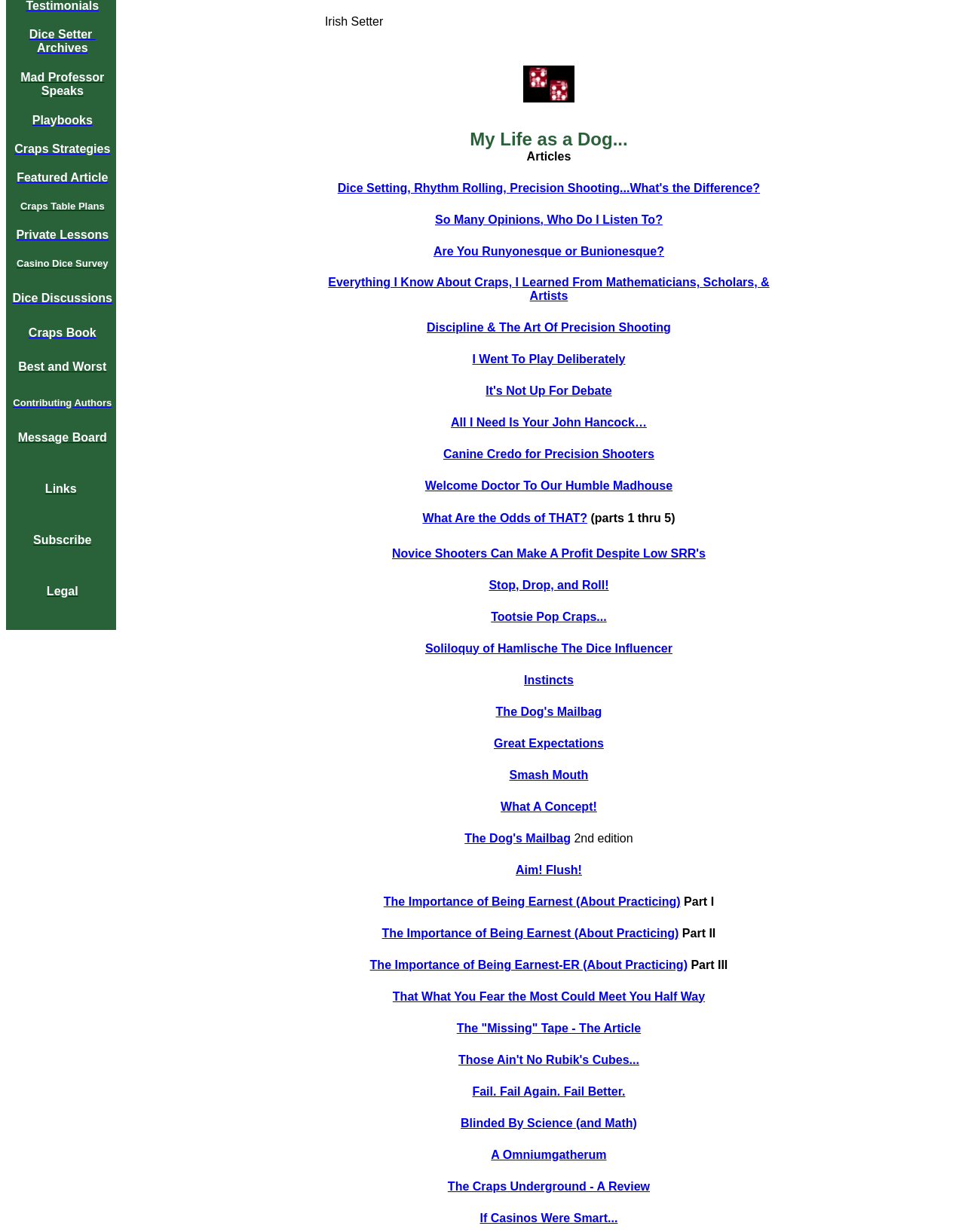Identify the bounding box for the UI element described as: "Speaks". Ensure the coordinates are four float numbers between 0 and 1, formatted as [left, top, right, bottom].

[0.043, 0.069, 0.087, 0.079]